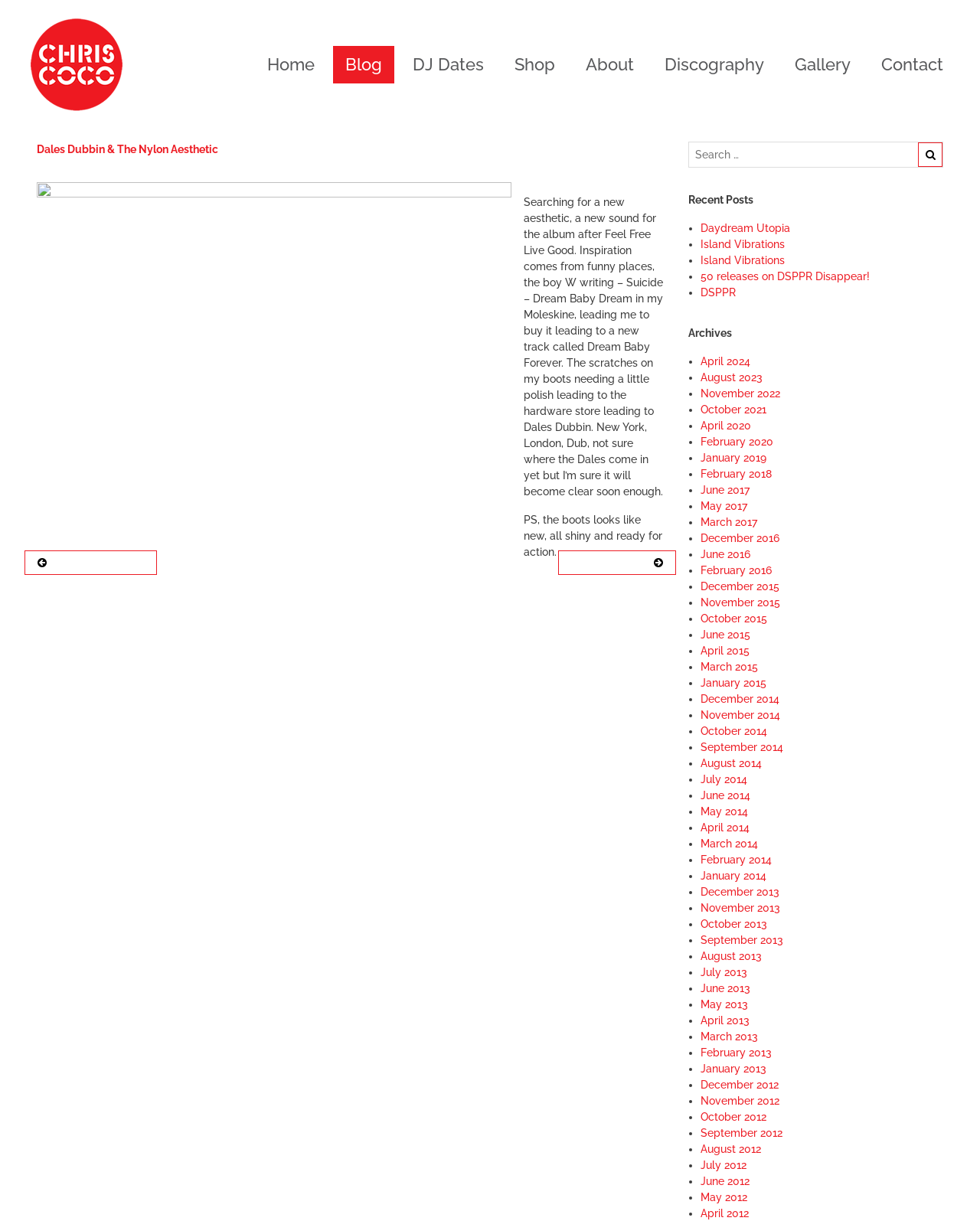Locate the bounding box coordinates of the element I should click to achieve the following instruction: "Click on the 'Home' link".

[0.26, 0.038, 0.334, 0.068]